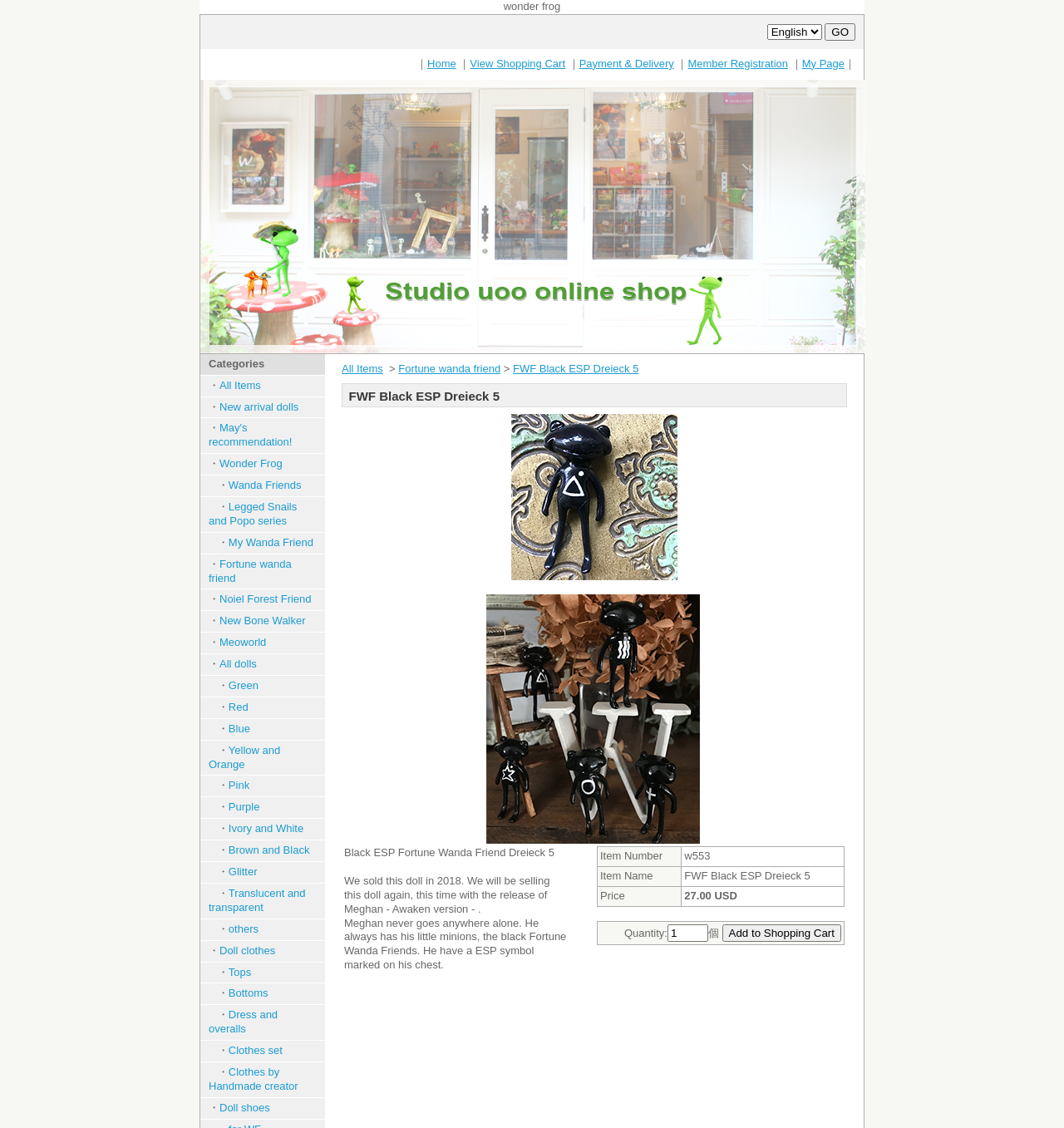Determine the coordinates of the bounding box for the clickable area needed to execute this instruction: "Post a comment".

None